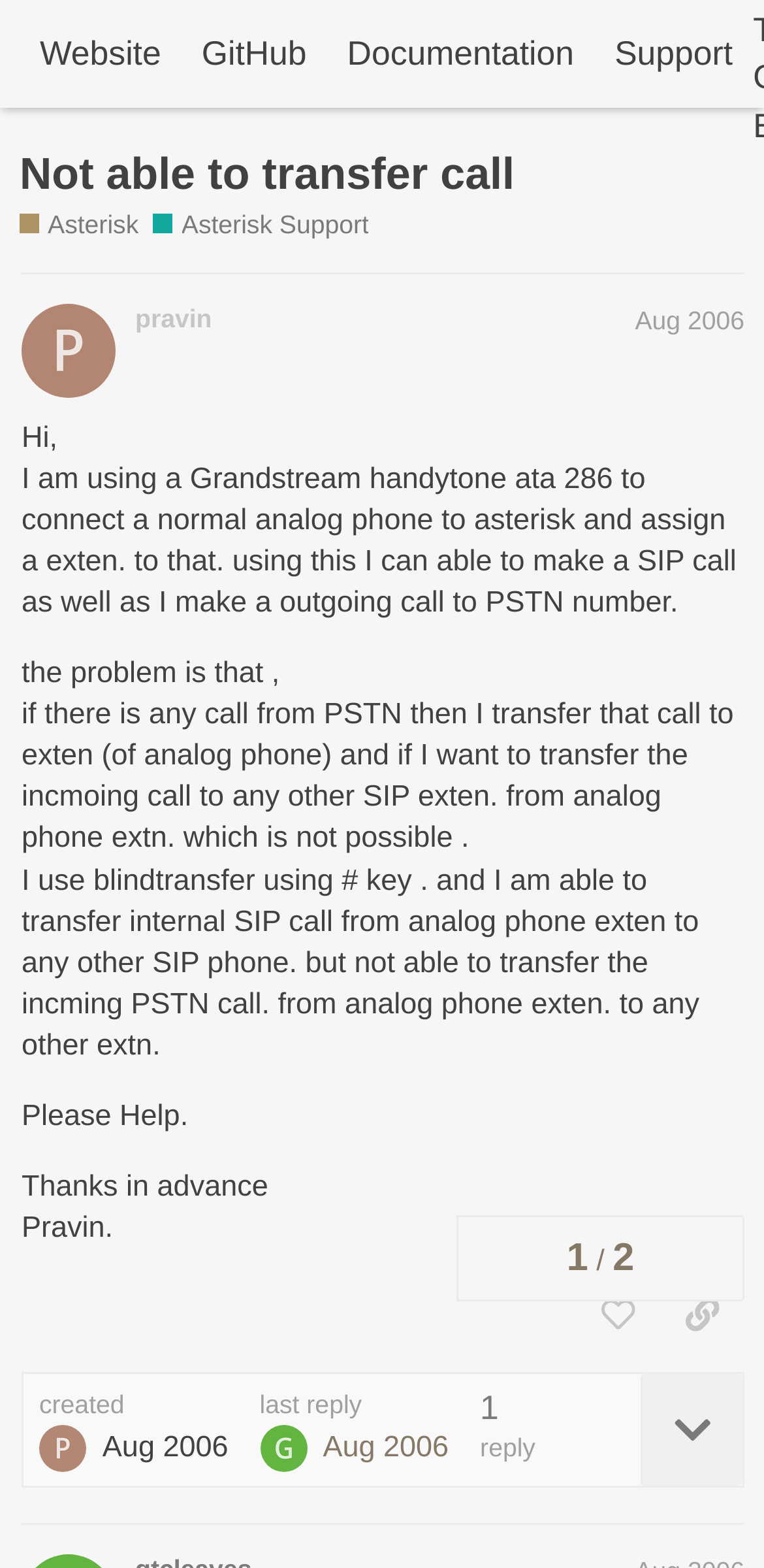Who posted the first message in the topic?
Using the image, answer in one word or phrase.

pravin